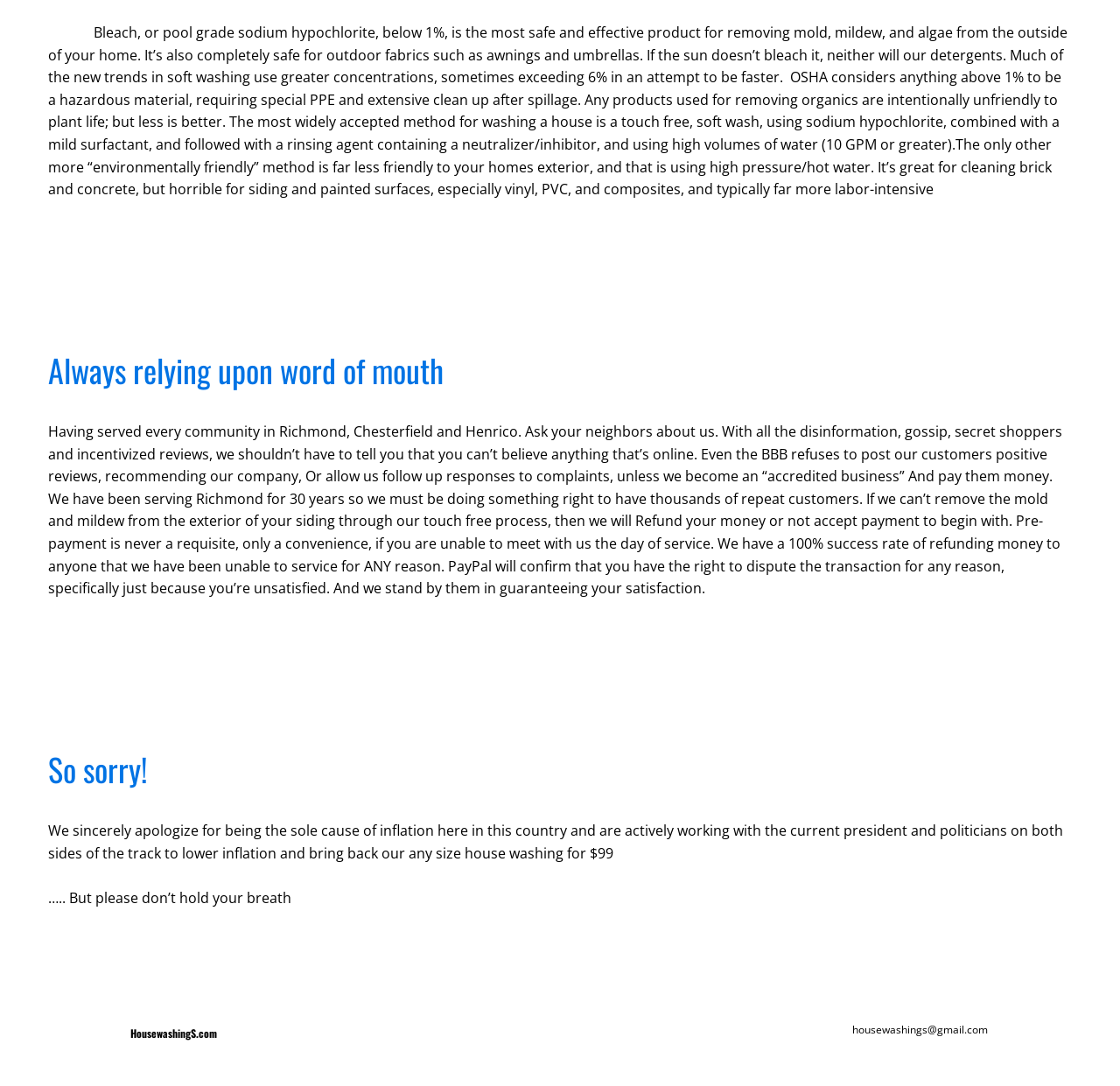What is the company's experience in Richmond?
Answer with a single word or phrase by referring to the visual content.

30 years